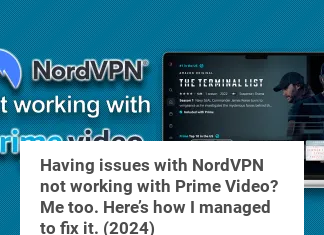Thoroughly describe the content and context of the image.

The image showcases a promotional banner for an article discussing issues with NordVPN and its compatibility with Prime Video. The background features the NordVPN logo prominently, emphasizing the service's branding. Overlaying the logo is a bold caption that reads, "Having issues with NordVPN not working with Prime Video? Me too. Here’s how I managed to fix it. (2024)." This suggests a personal narrative or guide aimed at users facing similar problems. Additionally, a portion of the screen displays Prime Video's interface, hinting at the specific context of the issue being addressed in the article.